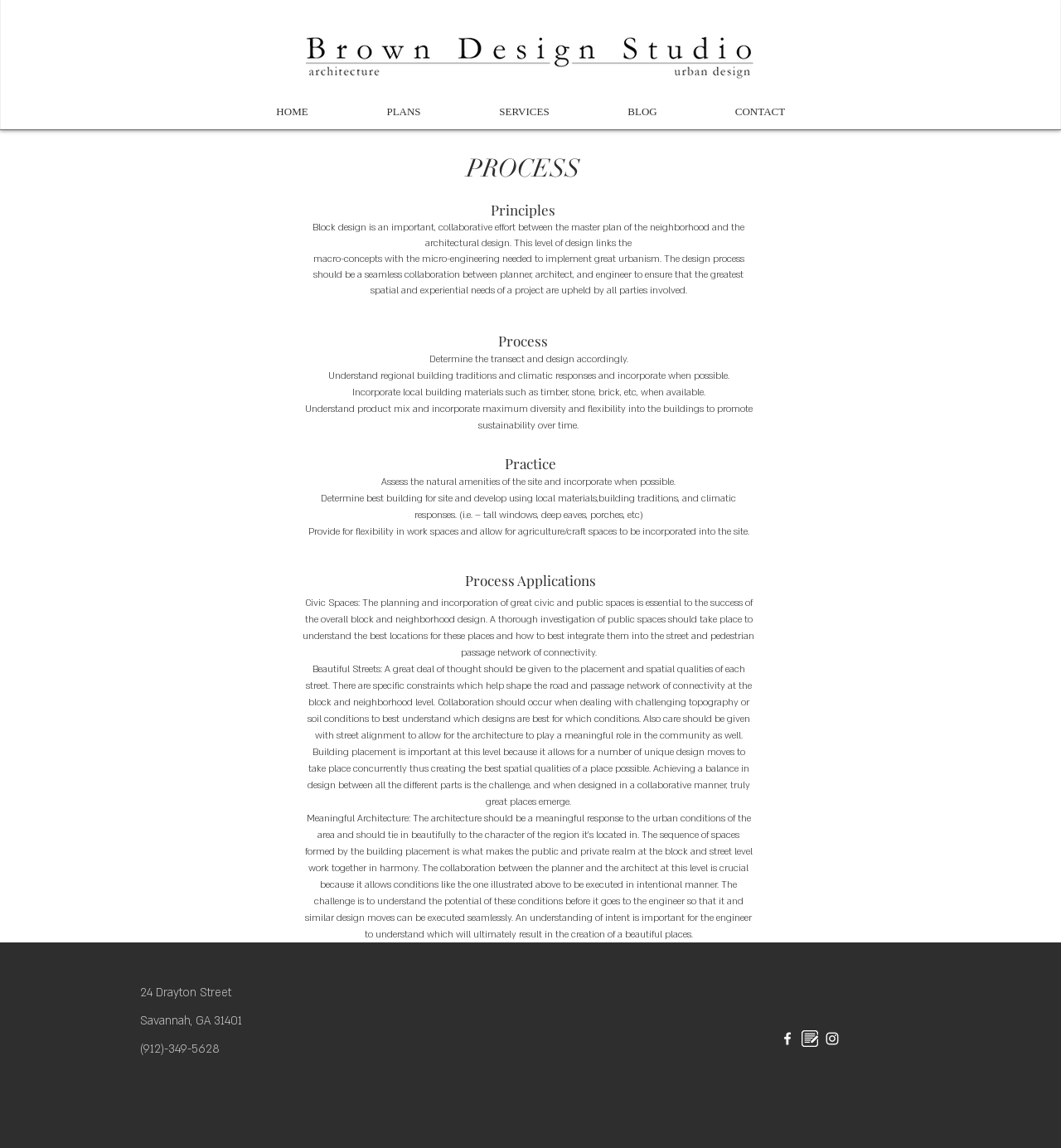Extract the bounding box coordinates of the UI element described by: "SERVICES". The coordinates should include four float numbers ranging from 0 to 1, e.g., [left, top, right, bottom].

[0.434, 0.086, 0.555, 0.109]